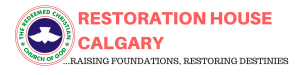Provide a thorough description of the contents of the image.

The image prominently features the logo of the "Restoration House Calgary," part of the Redeemed Christian Church of God. The logo includes a stylized representation of a dove within a blue circle, symbolizing peace and the Holy Spirit. Surrounding the logo is a red border, emphasizing the church's identity. Below the logo, the text "RESTORATION HOUSE CALGARY" is displayed in bold, vibrant letters, clearly identifying the church's name. Further beneath, in a smaller font, the phrase "RAISING FOUNDATIONS, RESTORING DESTINIES" captures the church's mission and vision, reflecting its commitment to community and personal transformation. The design, characterized by its clean lines and vibrant colors, conveys a welcoming and uplifting message to all who encounter it.